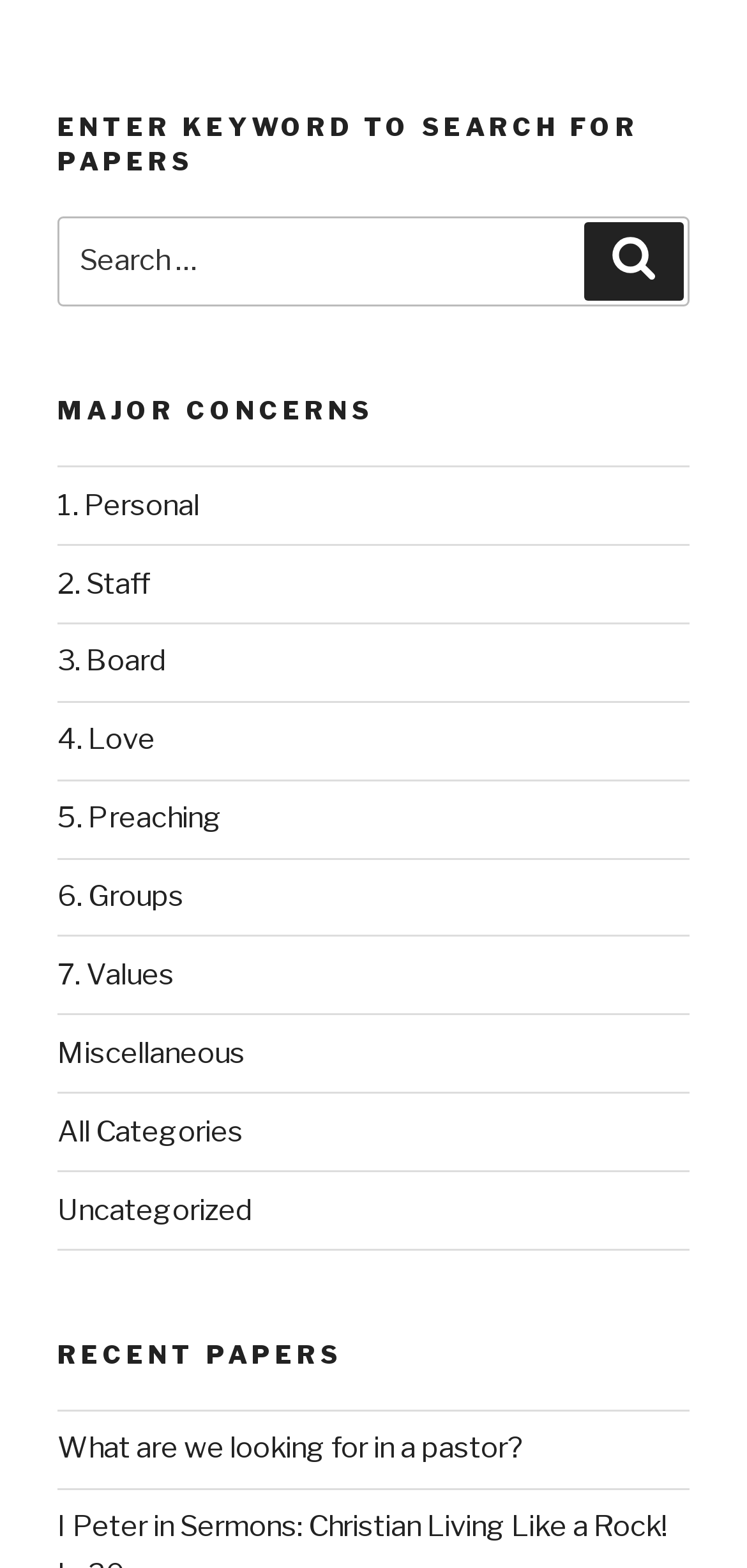Locate the bounding box coordinates of the clickable area needed to fulfill the instruction: "Click on Search button".

[0.782, 0.141, 0.915, 0.192]